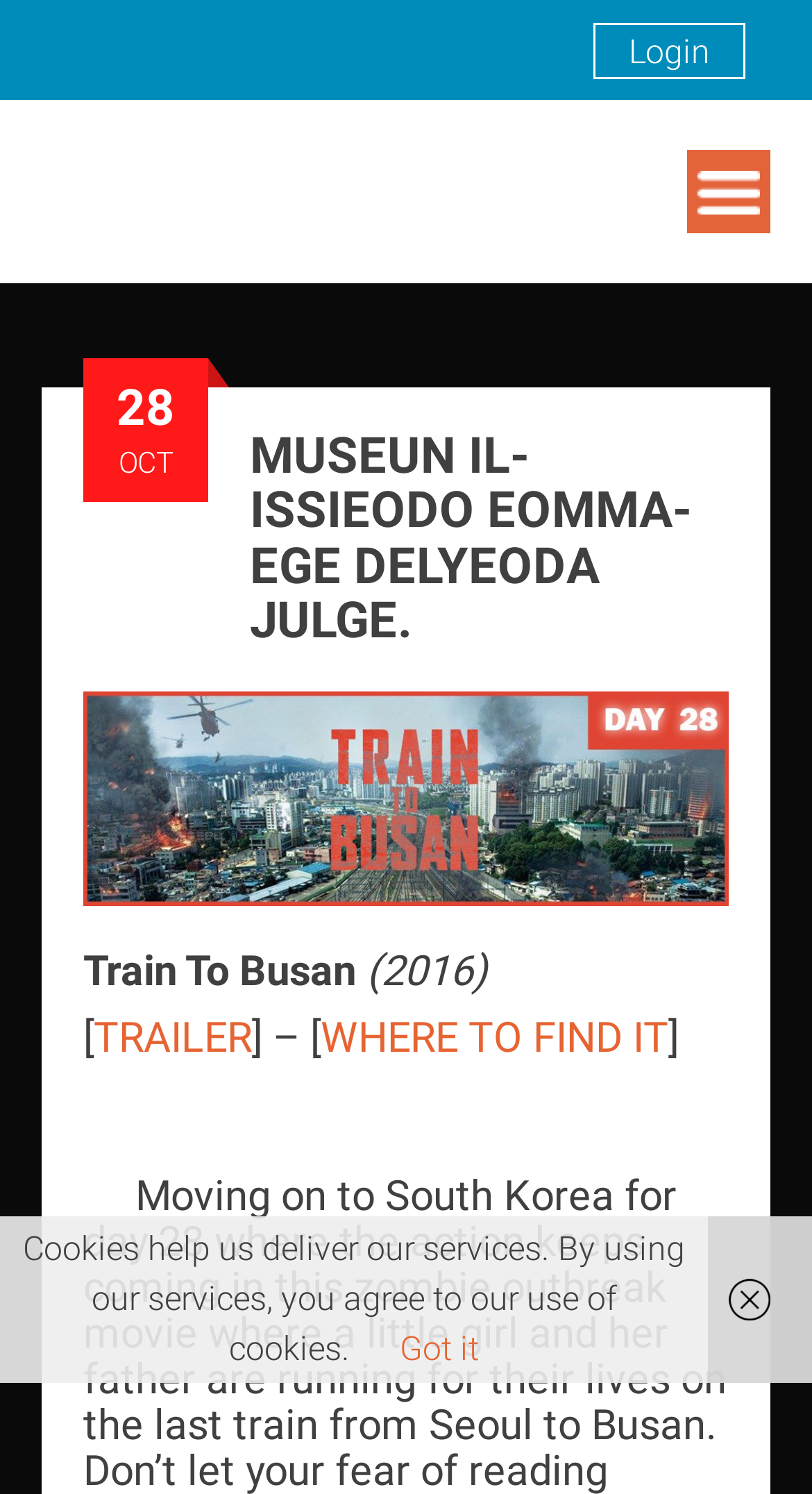What is the day number mentioned on the webpage?
Give a single word or phrase as your answer by examining the image.

28